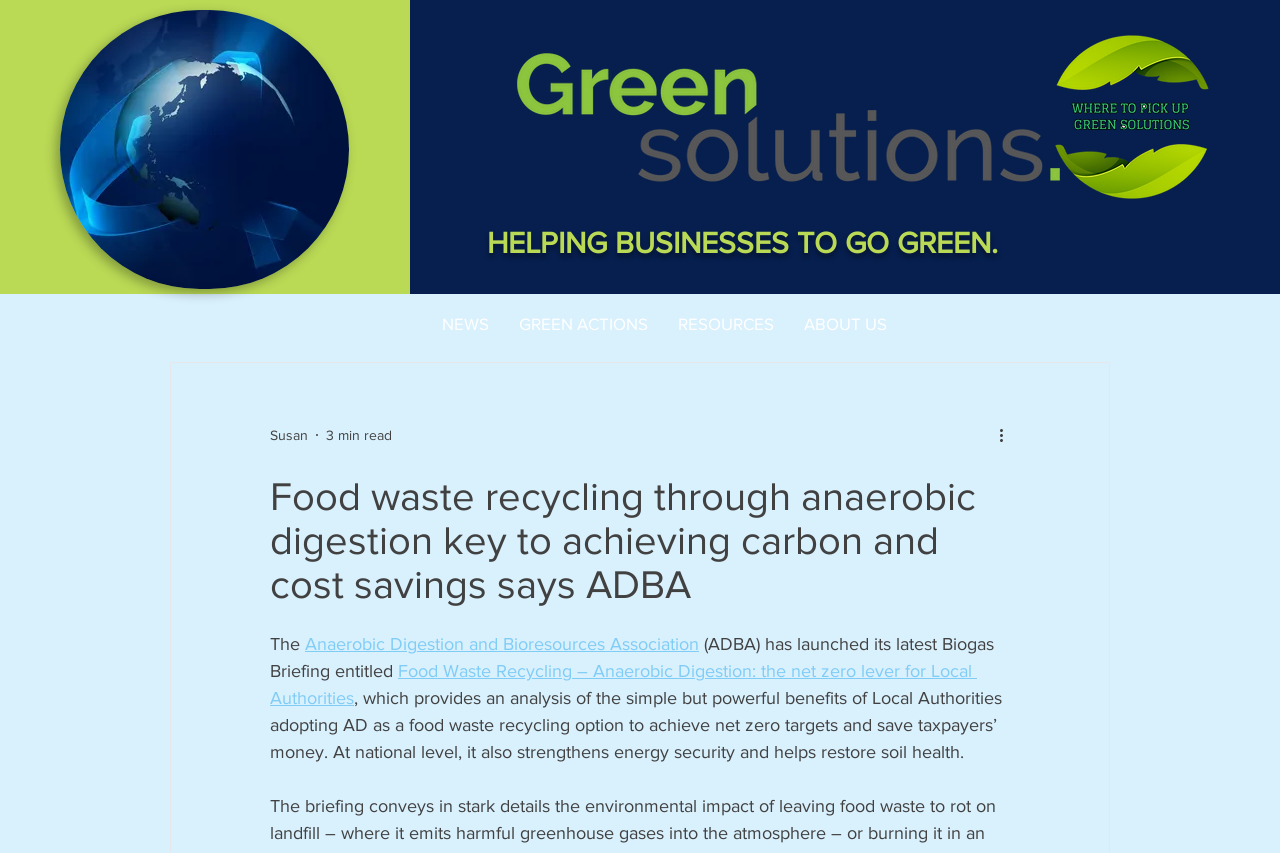Give a short answer to this question using one word or a phrase:
What is the topic of the latest Biogas Briefing?

Food Waste Recycling